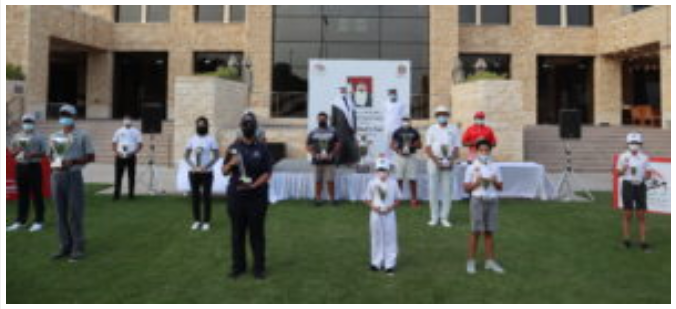Why are the participants wearing masks?
Answer the question with a thorough and detailed explanation.

The caption highlights that the participants are wearing masks as a reminder of the strict COVID-19 safety protocols in place during the event, which suggests that the masks are being worn as a precautionary measure to prevent the spread of the virus.